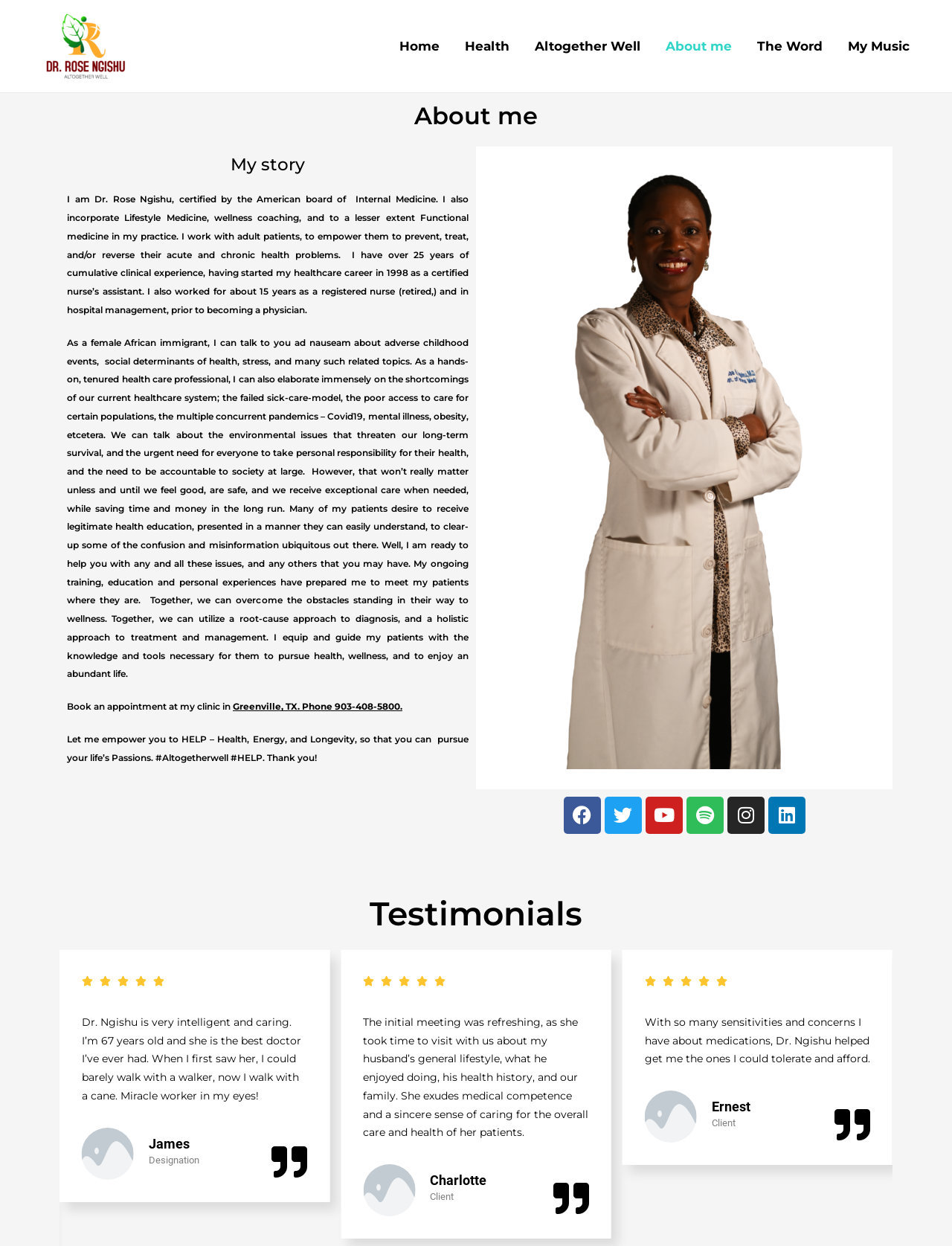Indicate the bounding box coordinates of the clickable region to achieve the following instruction: "Click the Twitter link."

[0.635, 0.639, 0.674, 0.669]